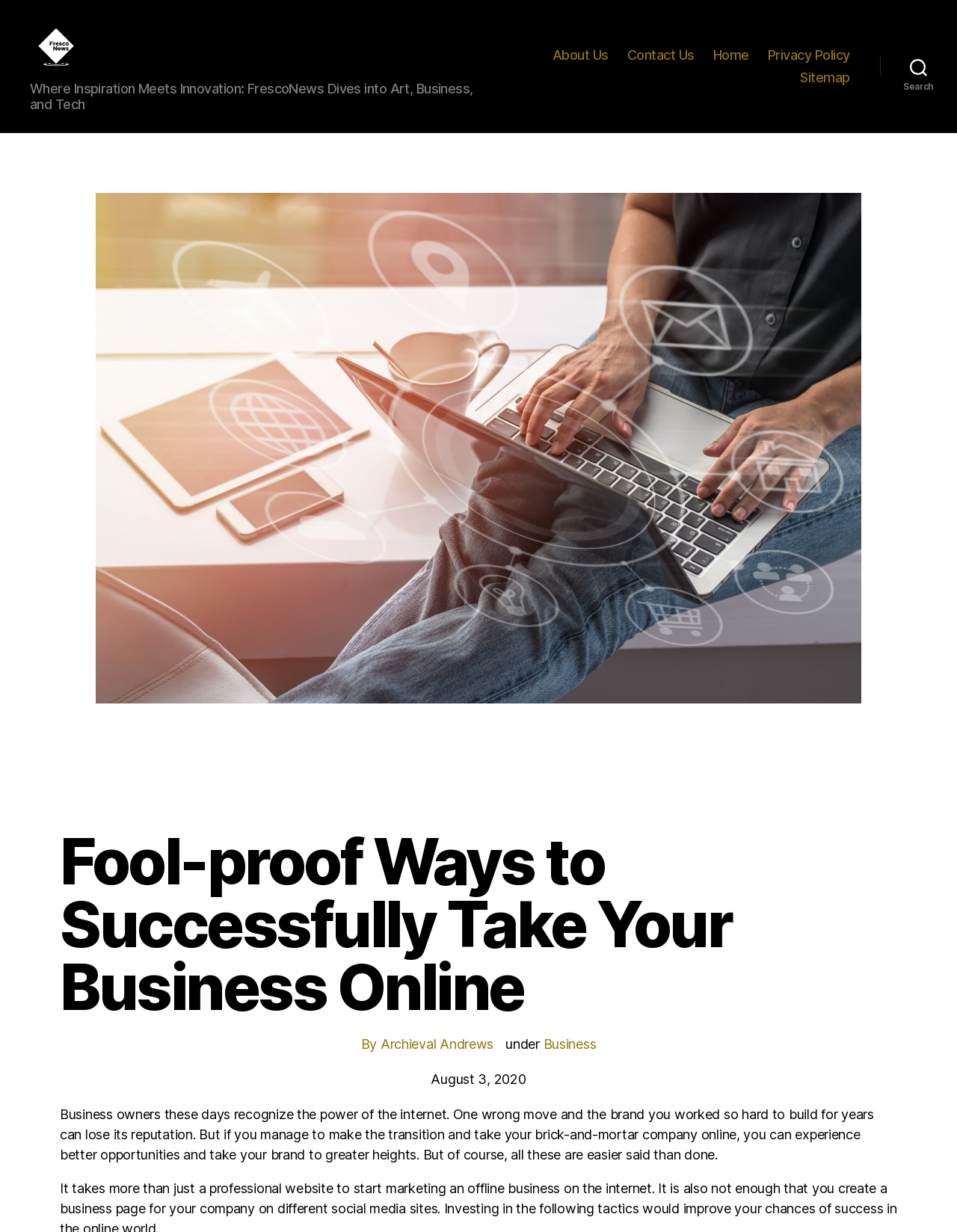Please locate the bounding box coordinates for the element that should be clicked to achieve the following instruction: "Read the article by Archieval Andrews". Ensure the coordinates are given as four float numbers between 0 and 1, i.e., [left, top, right, bottom].

[0.377, 0.851, 0.516, 0.868]